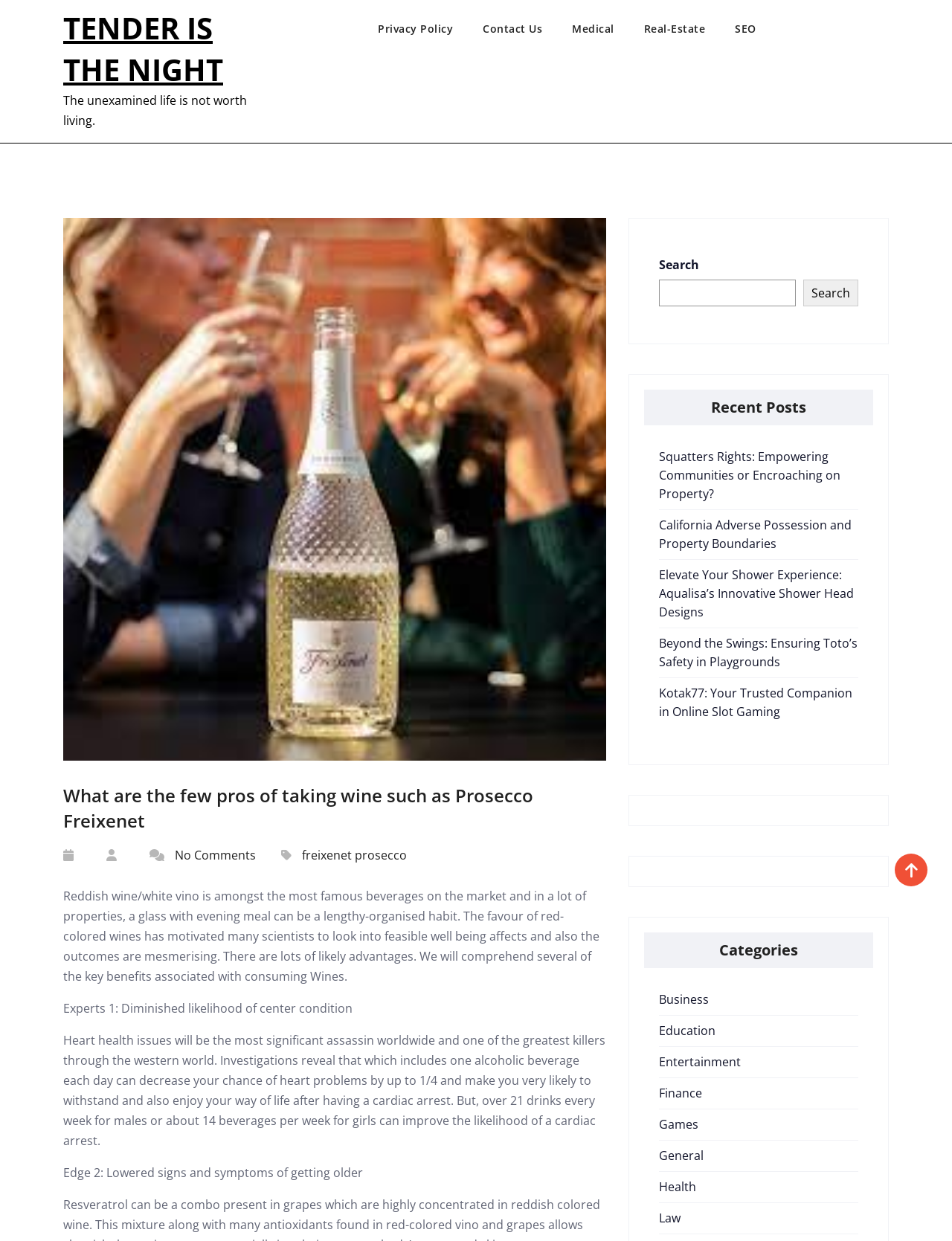What is the category of the article 'Squatters Rights: Empowering Communities or Encroaching on Property?'
Using the image, give a concise answer in the form of a single word or short phrase.

Law